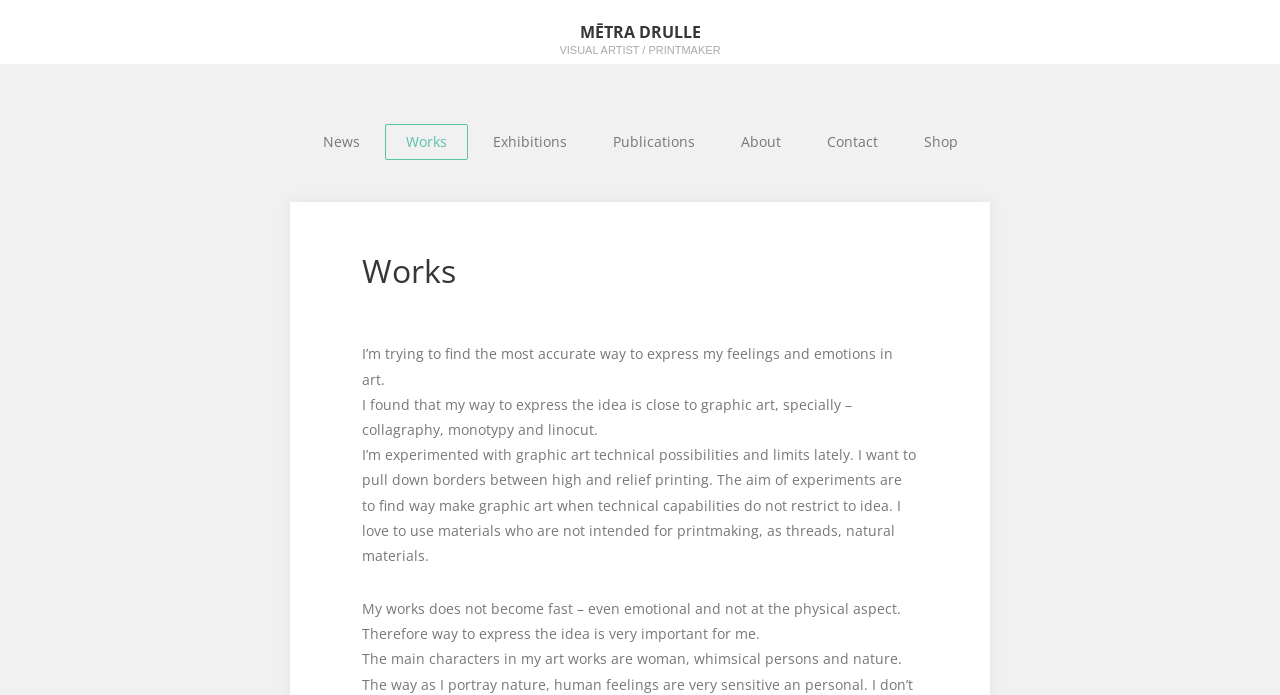Identify the bounding box for the UI element specified in this description: "Publications". The coordinates must be four float numbers between 0 and 1, formatted as [left, top, right, bottom].

[0.907, 0.006, 0.924, 0.052]